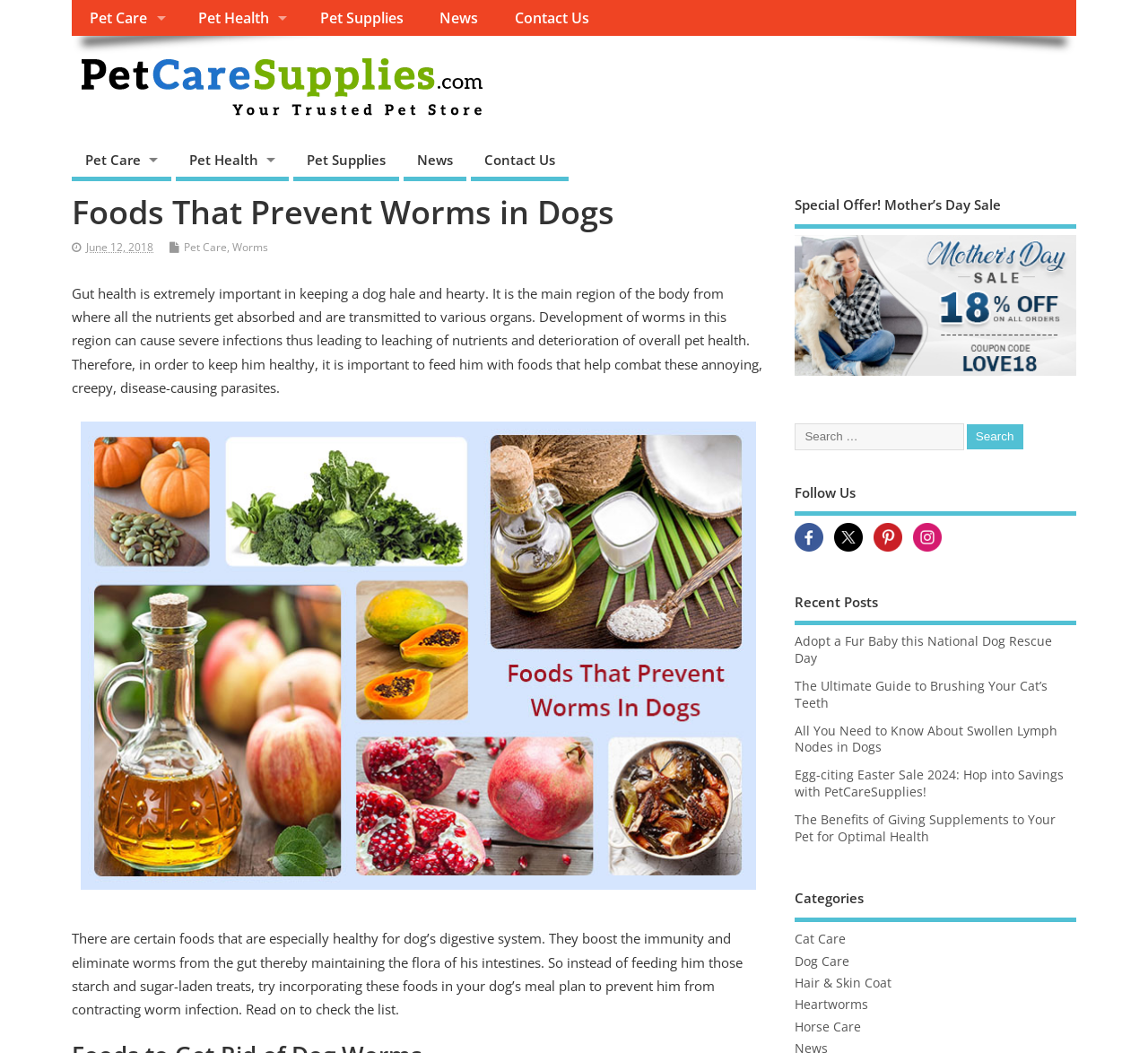Can you show the bounding box coordinates of the region to click on to complete the task described in the instruction: "Search for something"?

[0.842, 0.403, 0.891, 0.427]